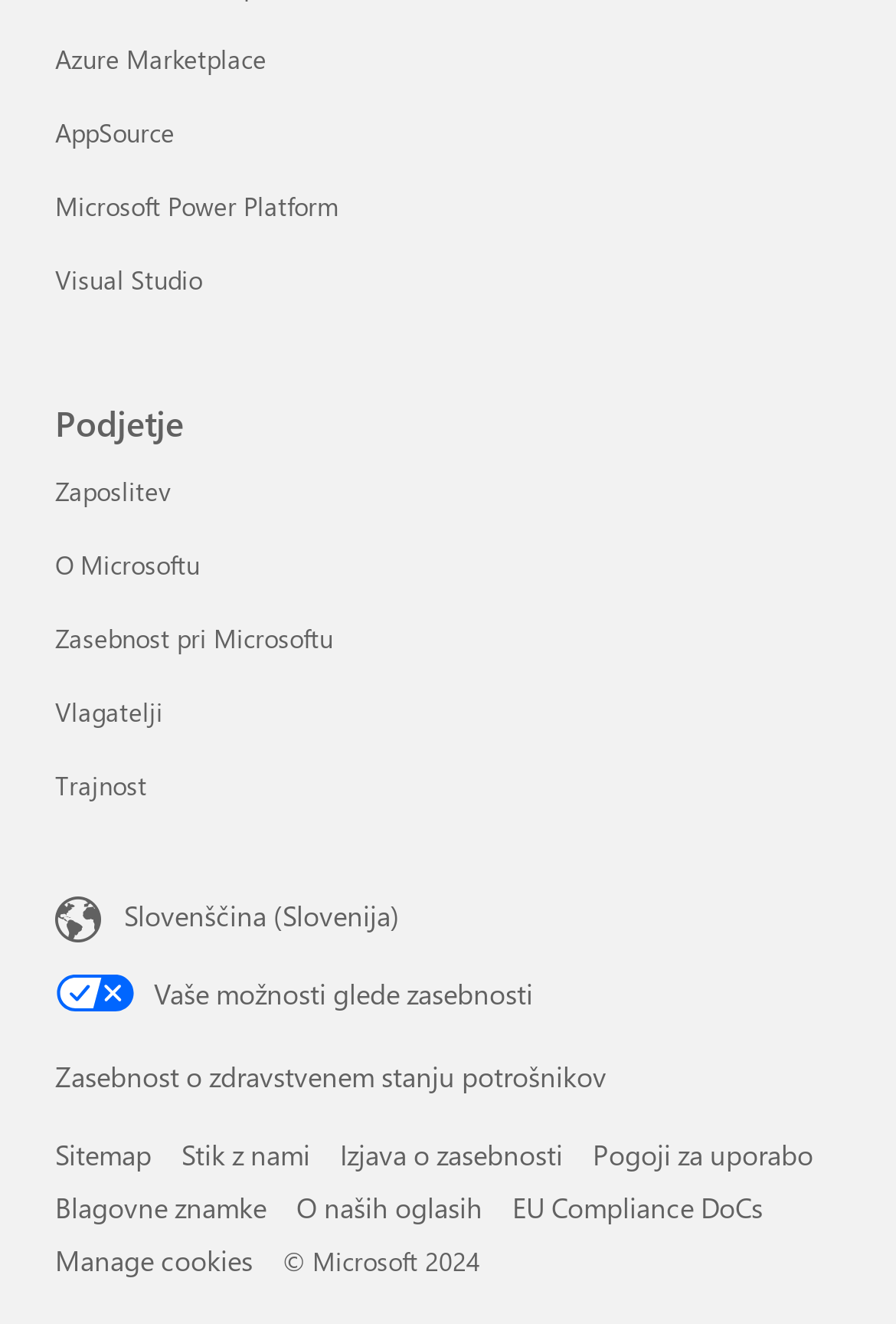Find the bounding box of the web element that fits this description: "Subsections".

None